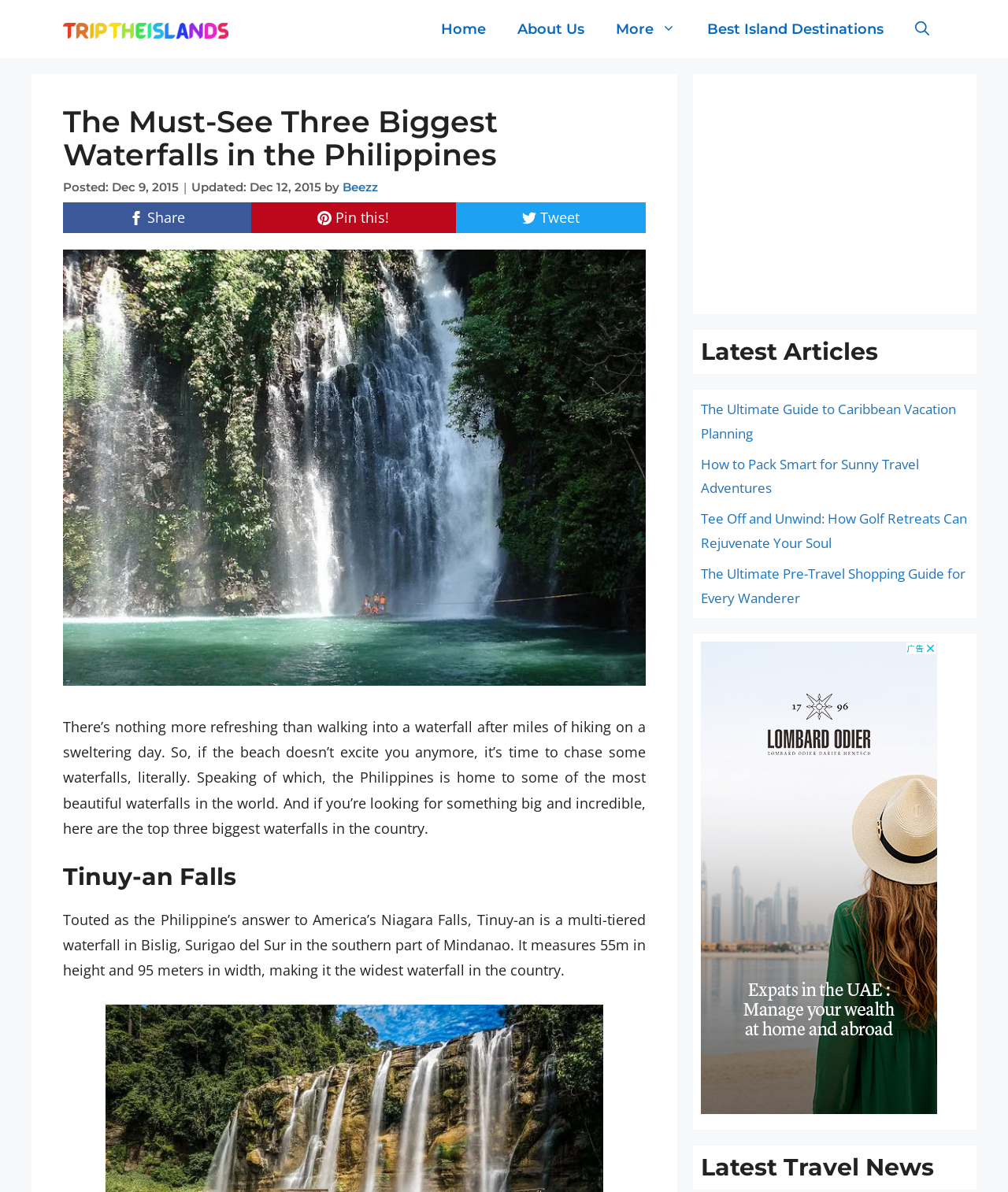Determine the bounding box coordinates of the region to click in order to accomplish the following instruction: "View 'Tinago Falls Iligan City' image". Provide the coordinates as four float numbers between 0 and 1, specifically [left, top, right, bottom].

[0.062, 0.209, 0.641, 0.575]